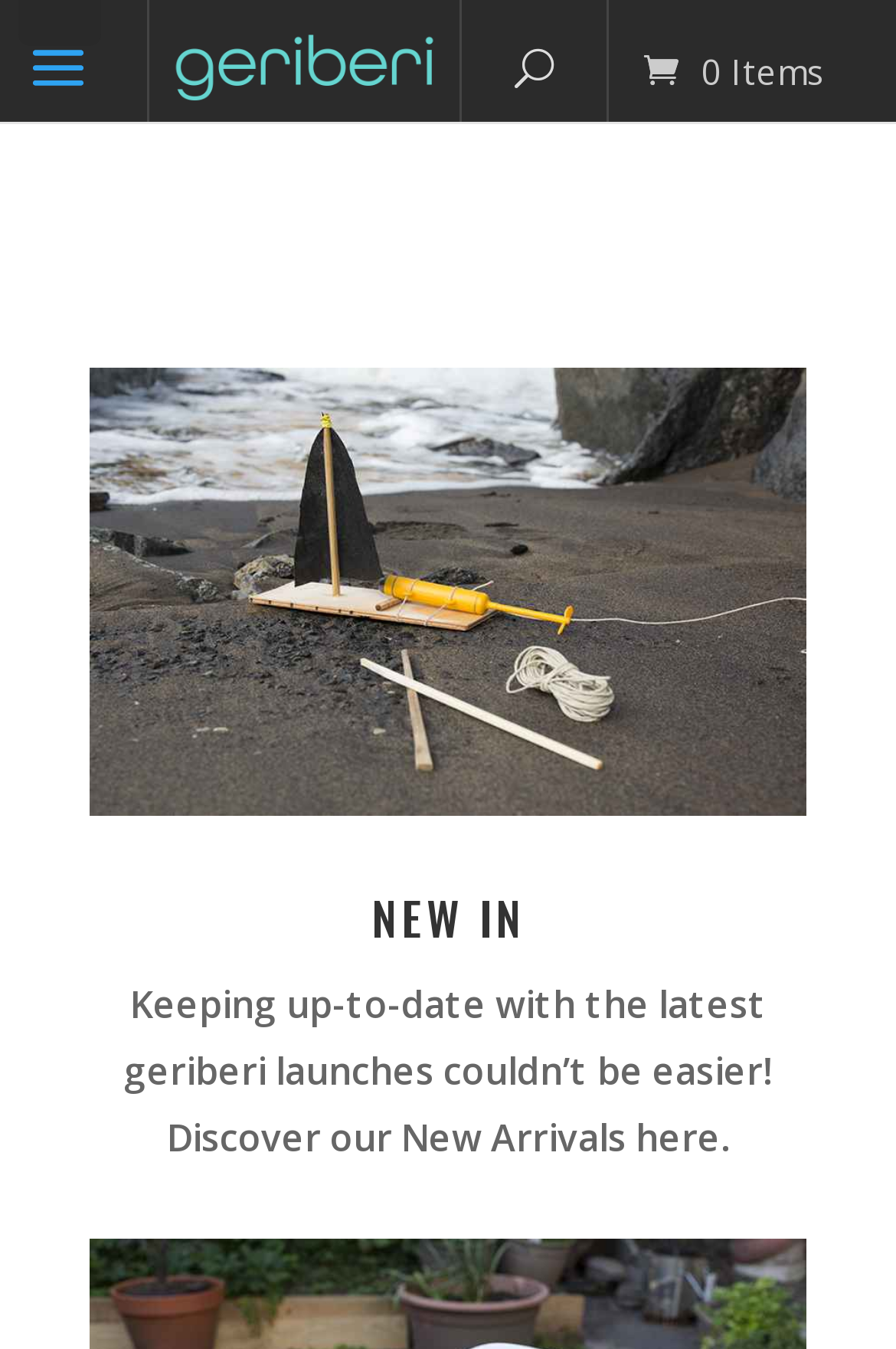Identify and provide the bounding box for the element described by: "New In".

[0.414, 0.654, 0.586, 0.705]